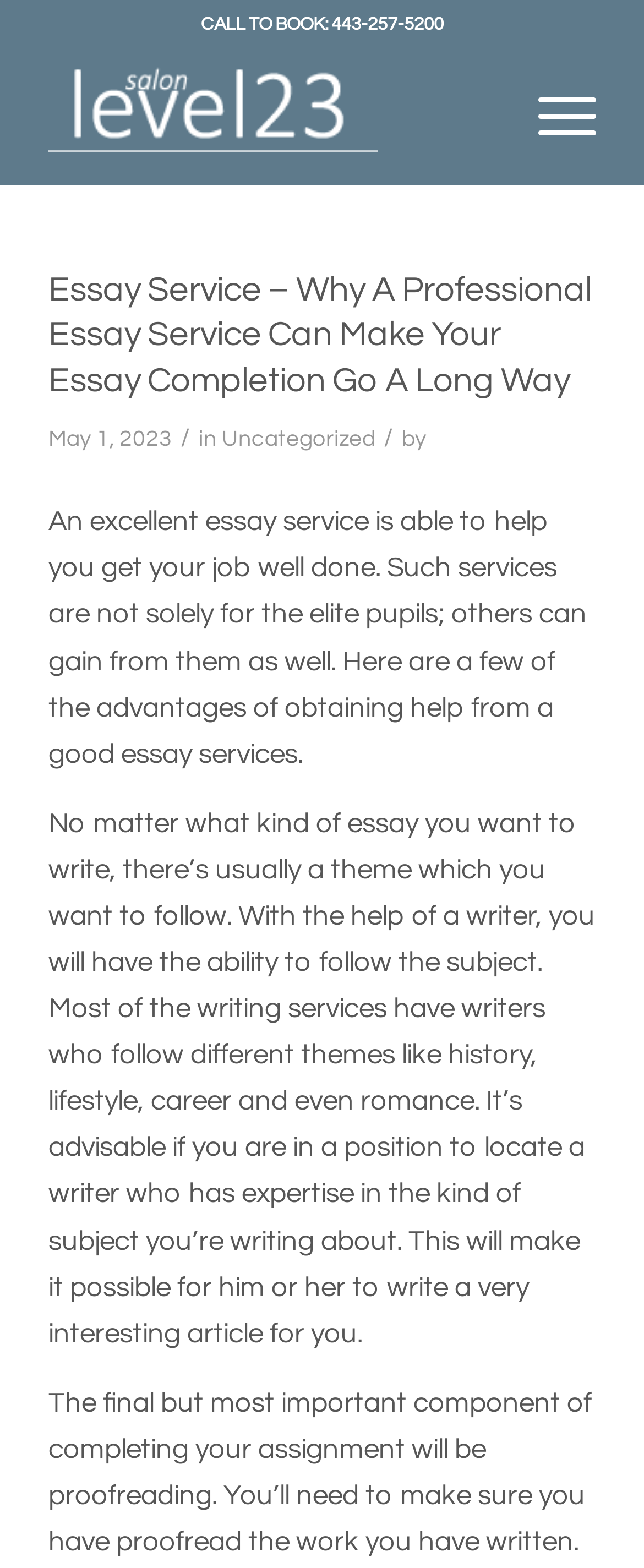Predict the bounding box coordinates of the UI element that matches this description: "Menu Menu". The coordinates should be in the format [left, top, right, bottom] with each value between 0 and 1.

[0.784, 0.033, 0.925, 0.117]